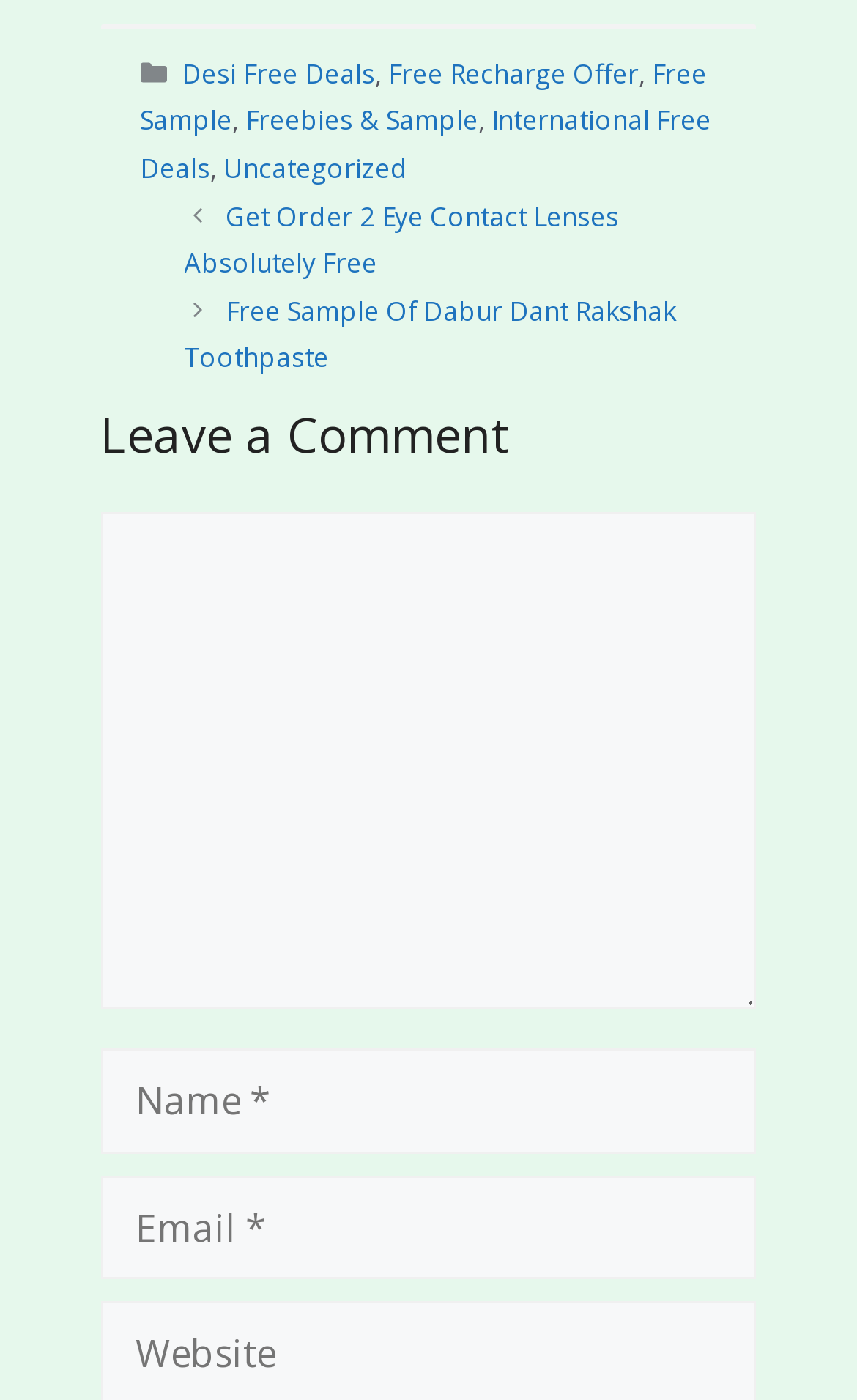Based on the image, give a detailed response to the question: What is the default state of the checkbox?

The checkbox 'Save my name, email, and website in this browser for the next time I comment.' has a 'checked' attribute set to 'false', indicating that it is unchecked by default.